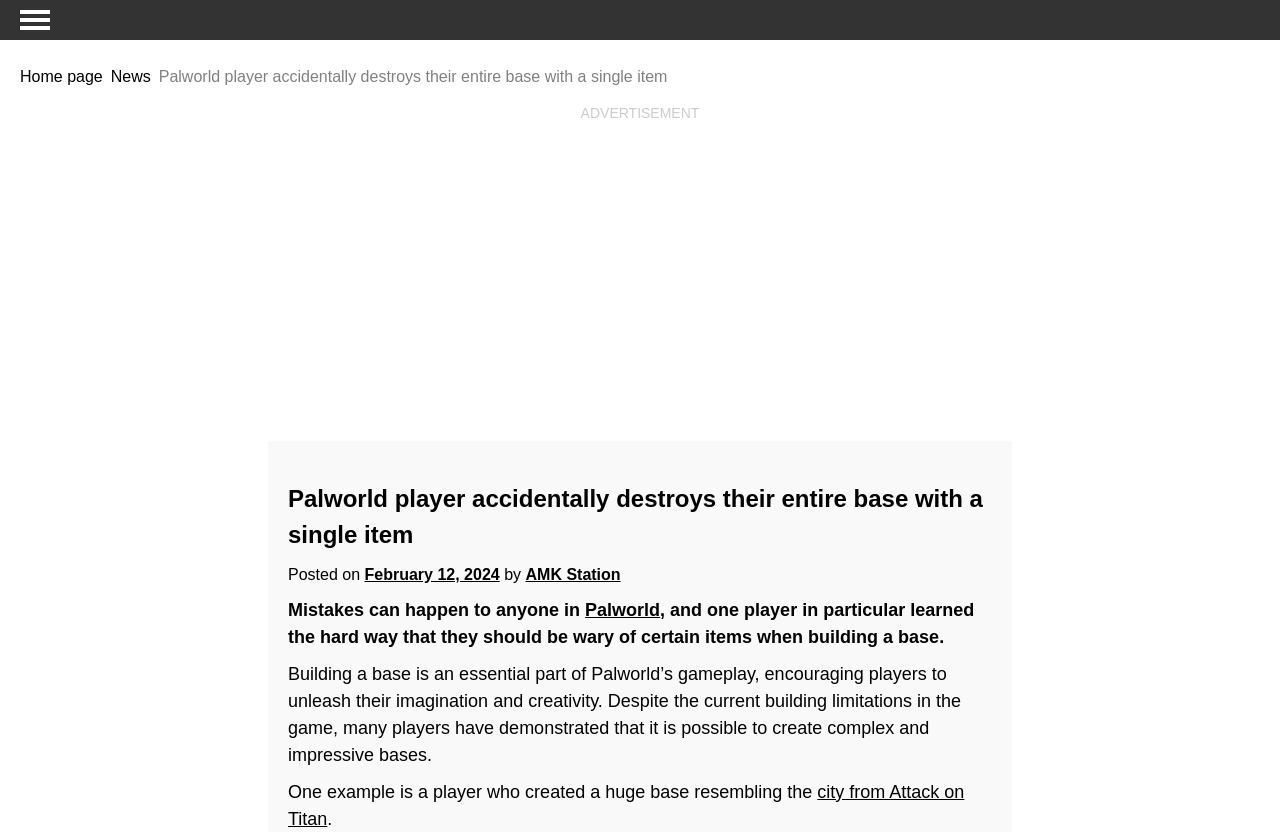Please find and provide the title of the webpage.

Palworld player accidentally destroys their entire base with a single item